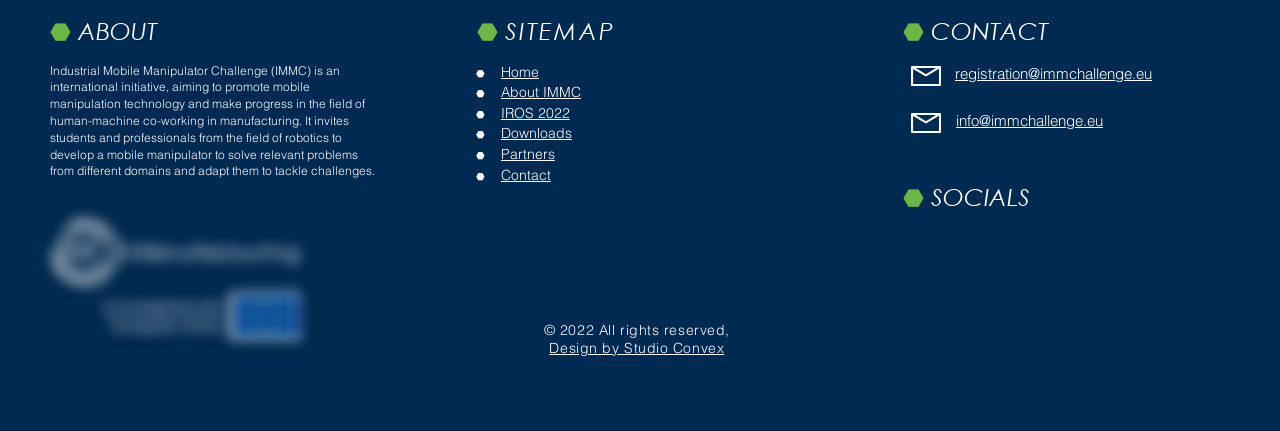Please identify the bounding box coordinates of the element I need to click to follow this instruction: "Check LinkedIn social media".

[0.705, 0.534, 0.729, 0.604]